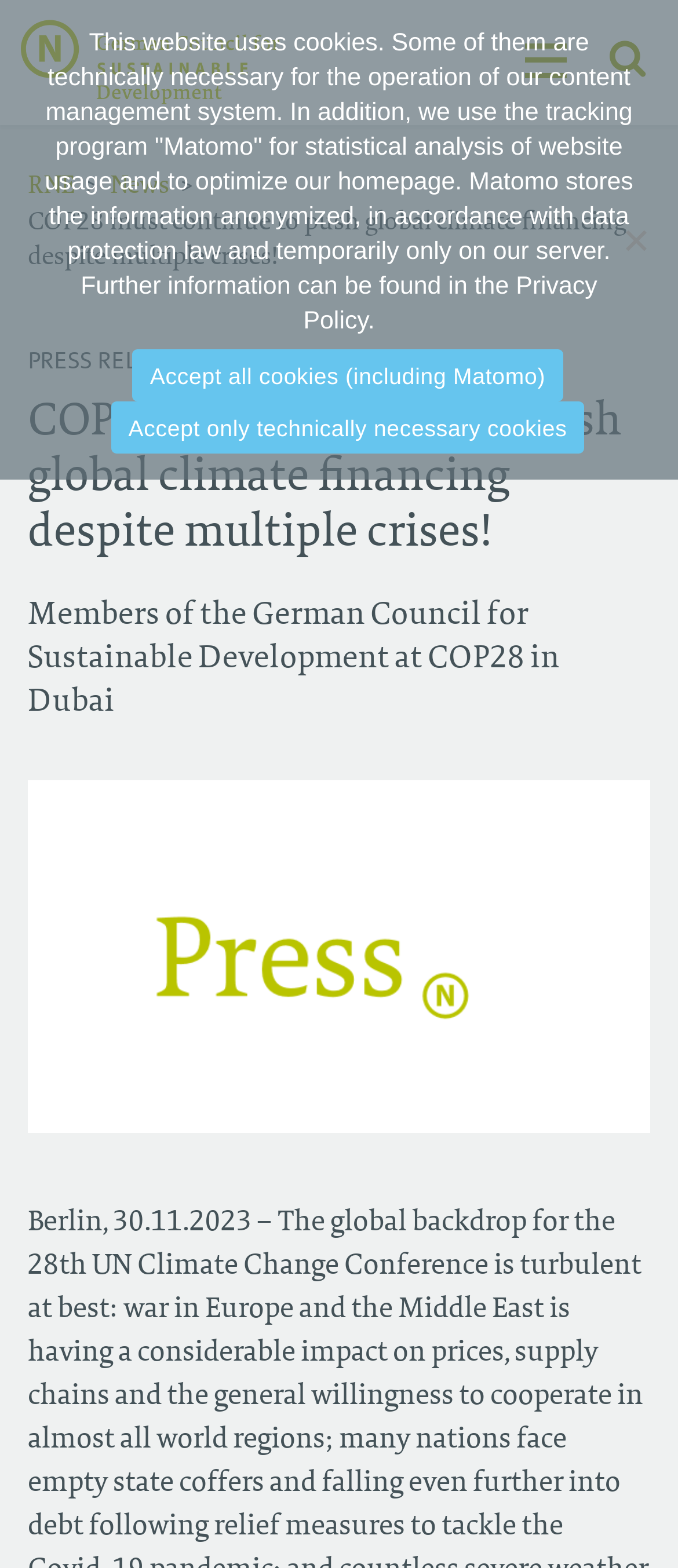Provide a brief response to the question using a single word or phrase: 
What is the name of the event mentioned in the article?

COP28